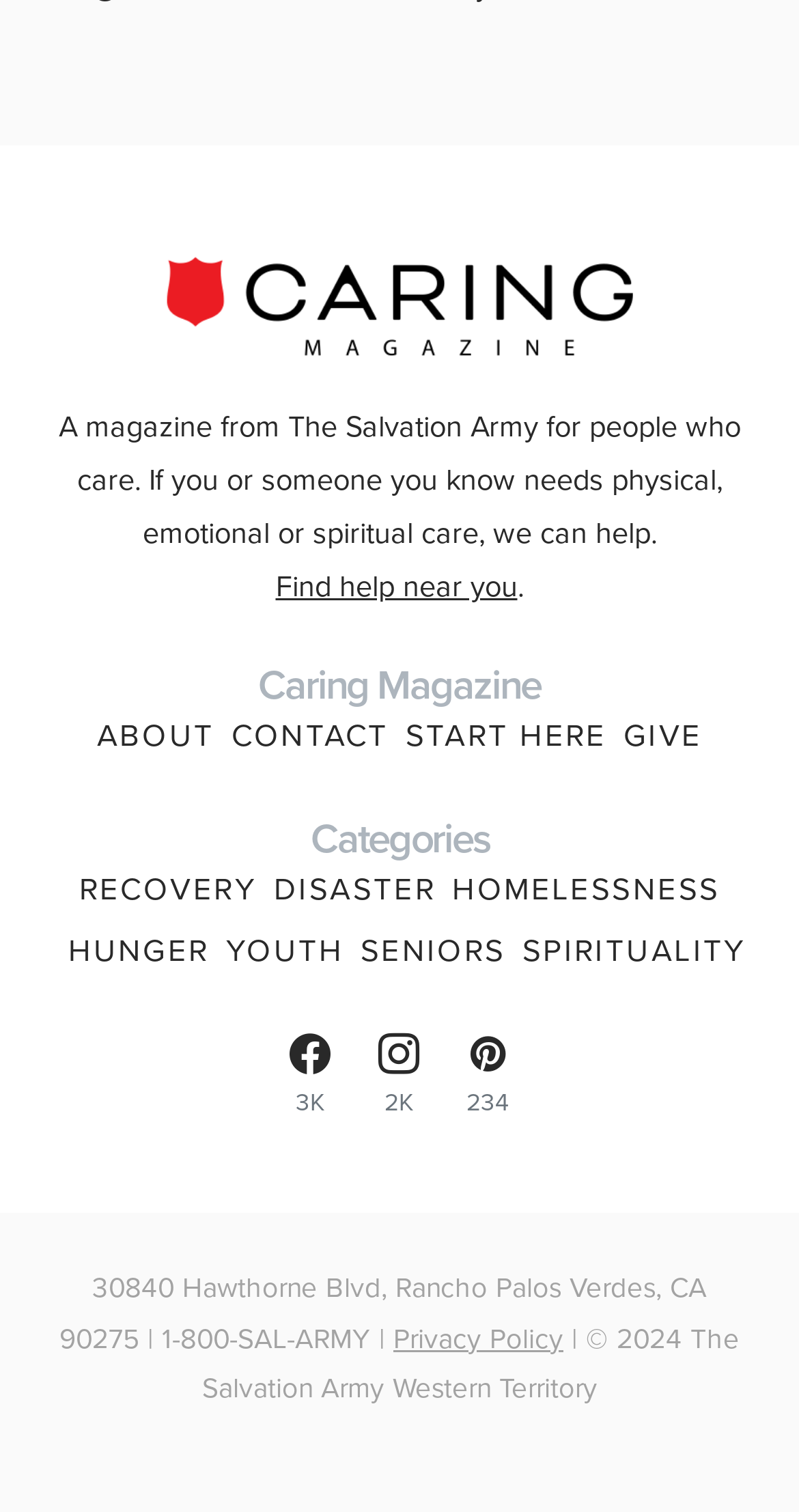How many social media links are there?
Please provide a detailed answer to the question.

There are three social media links on the webpage, which are Facebook, Instagram, and Pinterest, each with a corresponding static text showing the number of followers.